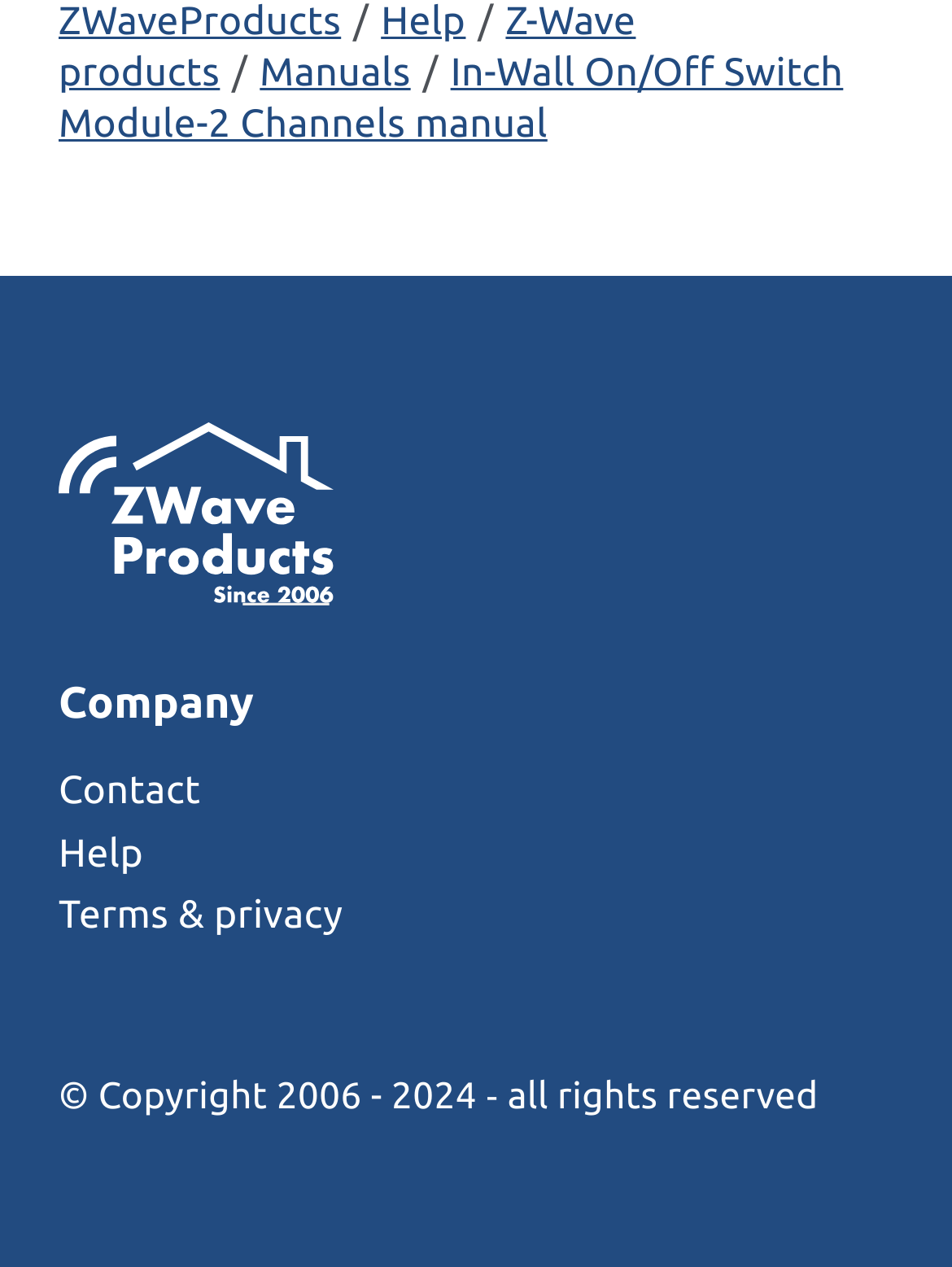Could you indicate the bounding box coordinates of the region to click in order to complete this instruction: "contact the company".

[0.062, 0.604, 0.938, 0.654]